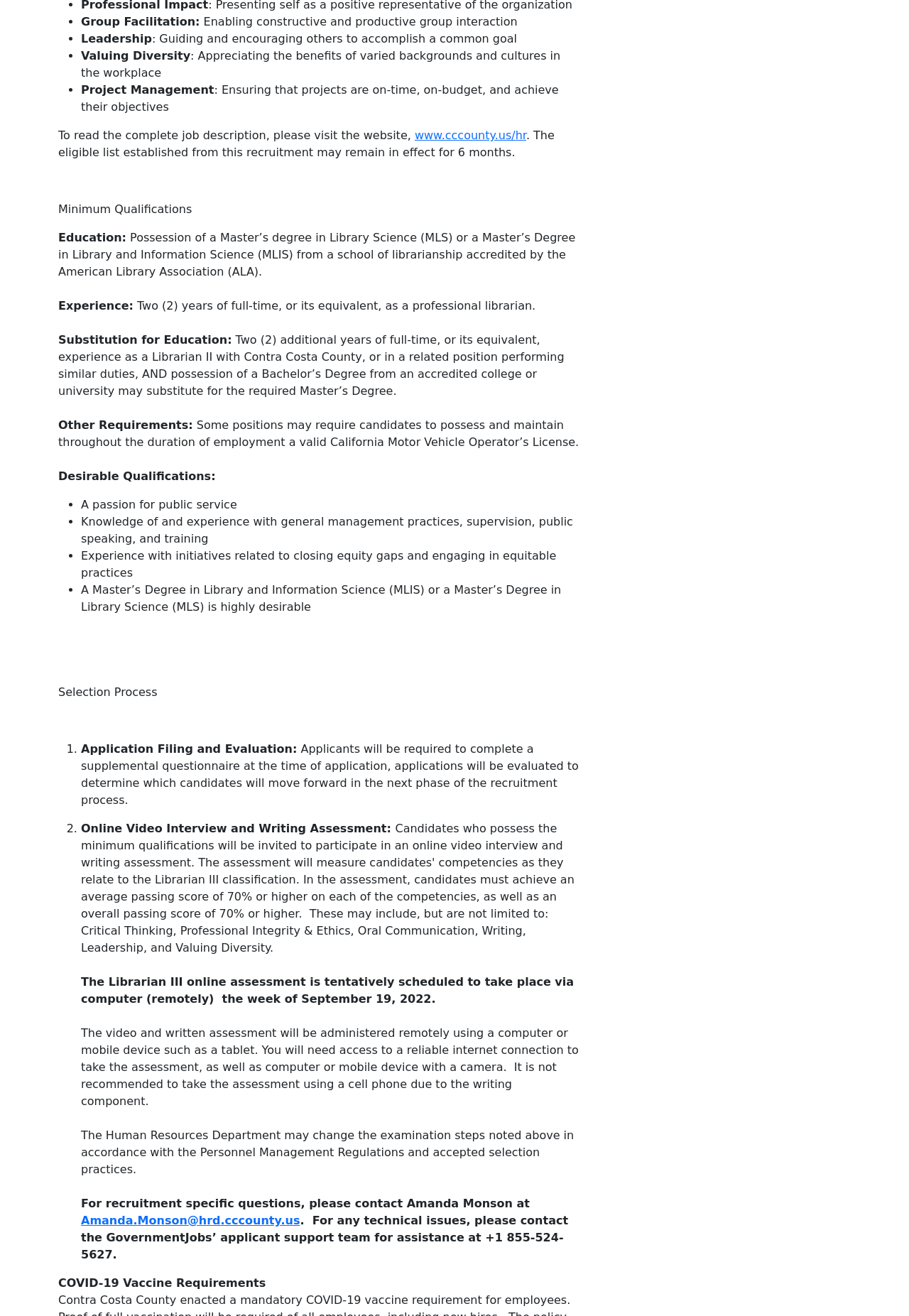What is the COVID-19 vaccine requirement mentioned on this webpage?
Refer to the image and give a detailed answer to the query.

The webpage mentions COVID-19 vaccine requirements, but it does not specify what the requirements are, only that they exist.